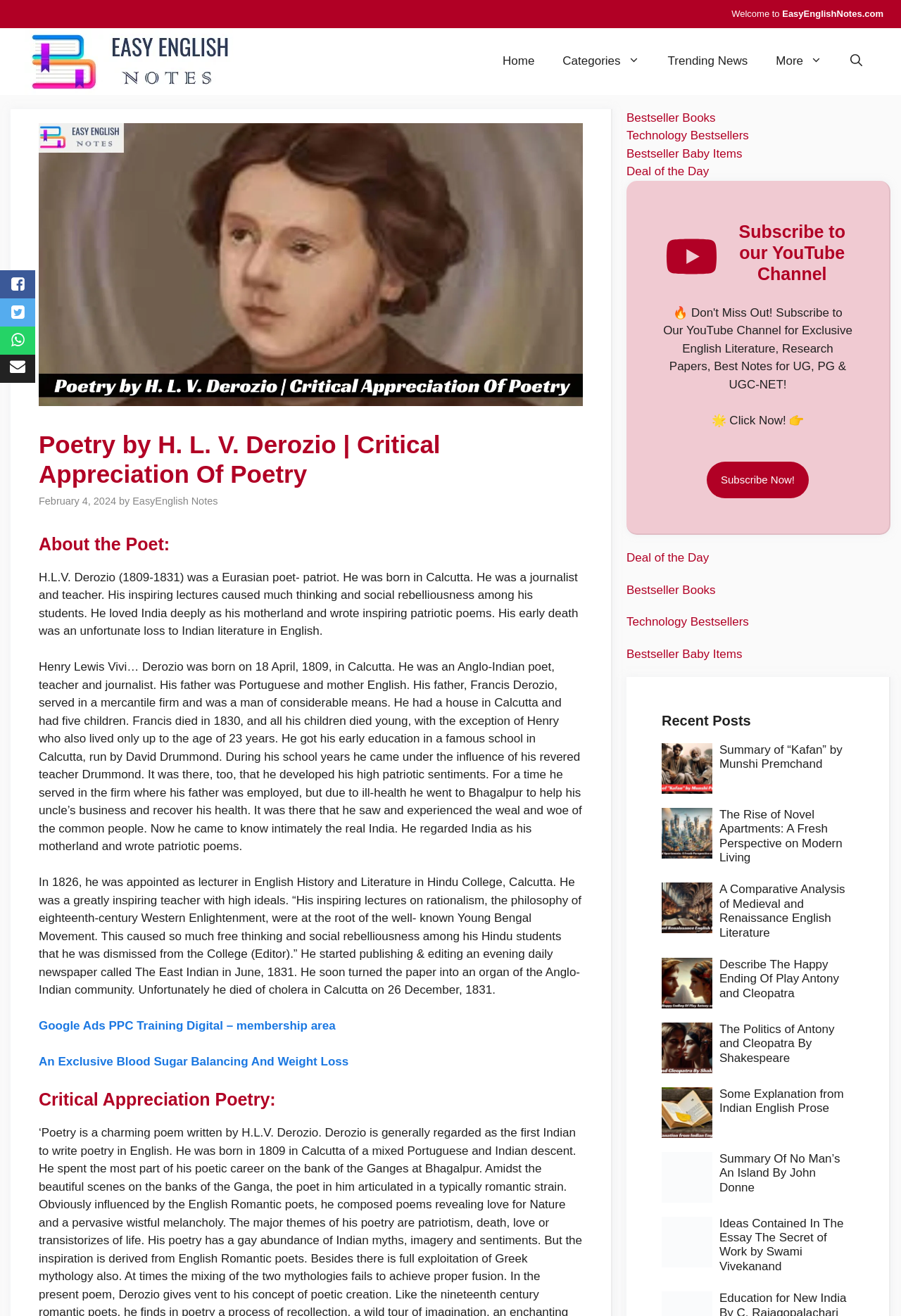Please identify the bounding box coordinates of the area that needs to be clicked to follow this instruction: "Open the 'Subscribe to our YouTube Channel' link".

[0.82, 0.168, 0.938, 0.216]